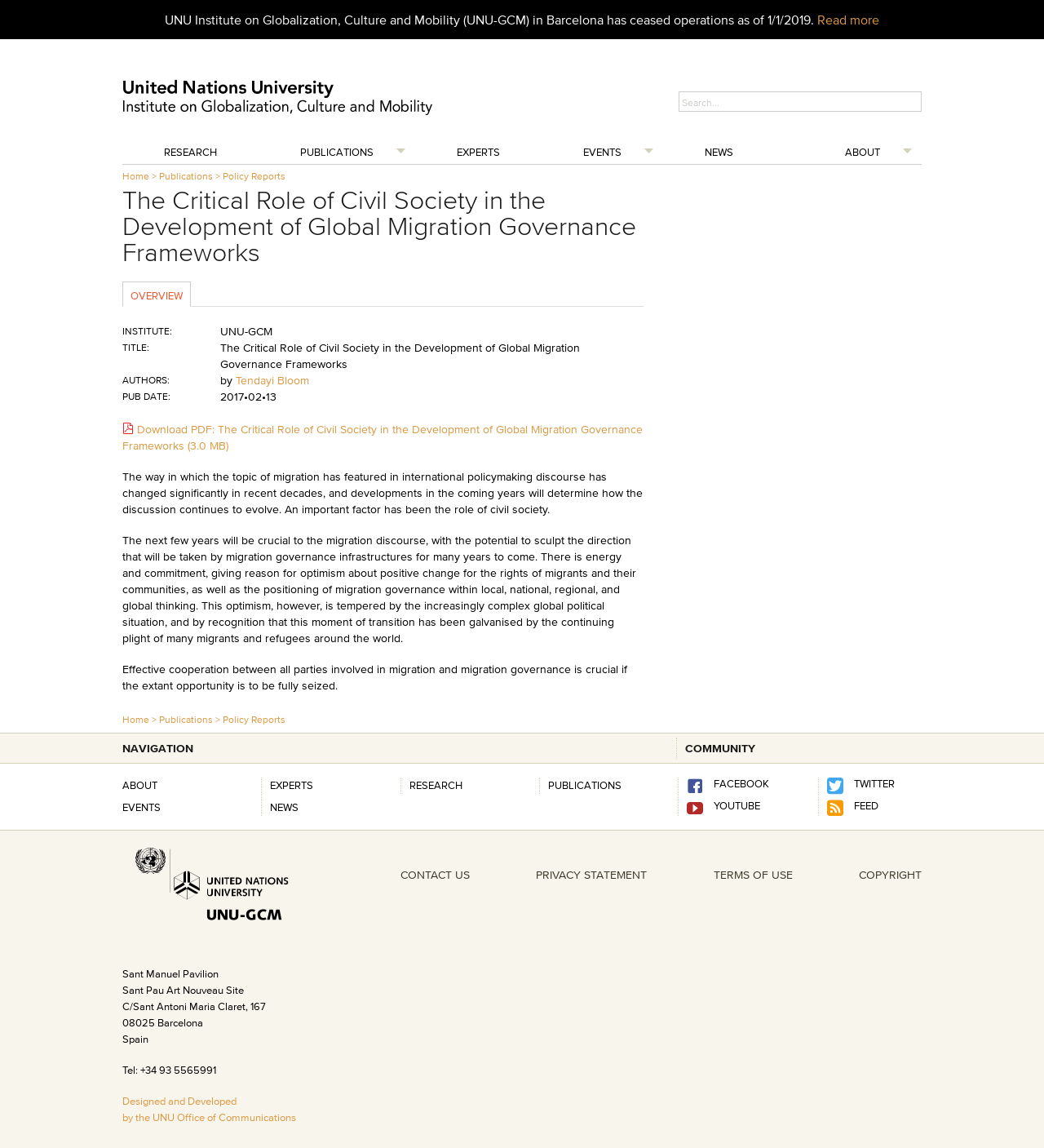Determine the bounding box coordinates for the clickable element required to fulfill the instruction: "Search for publications". Provide the coordinates as four float numbers between 0 and 1, i.e., [left, top, right, bottom].

[0.65, 0.08, 0.883, 0.097]